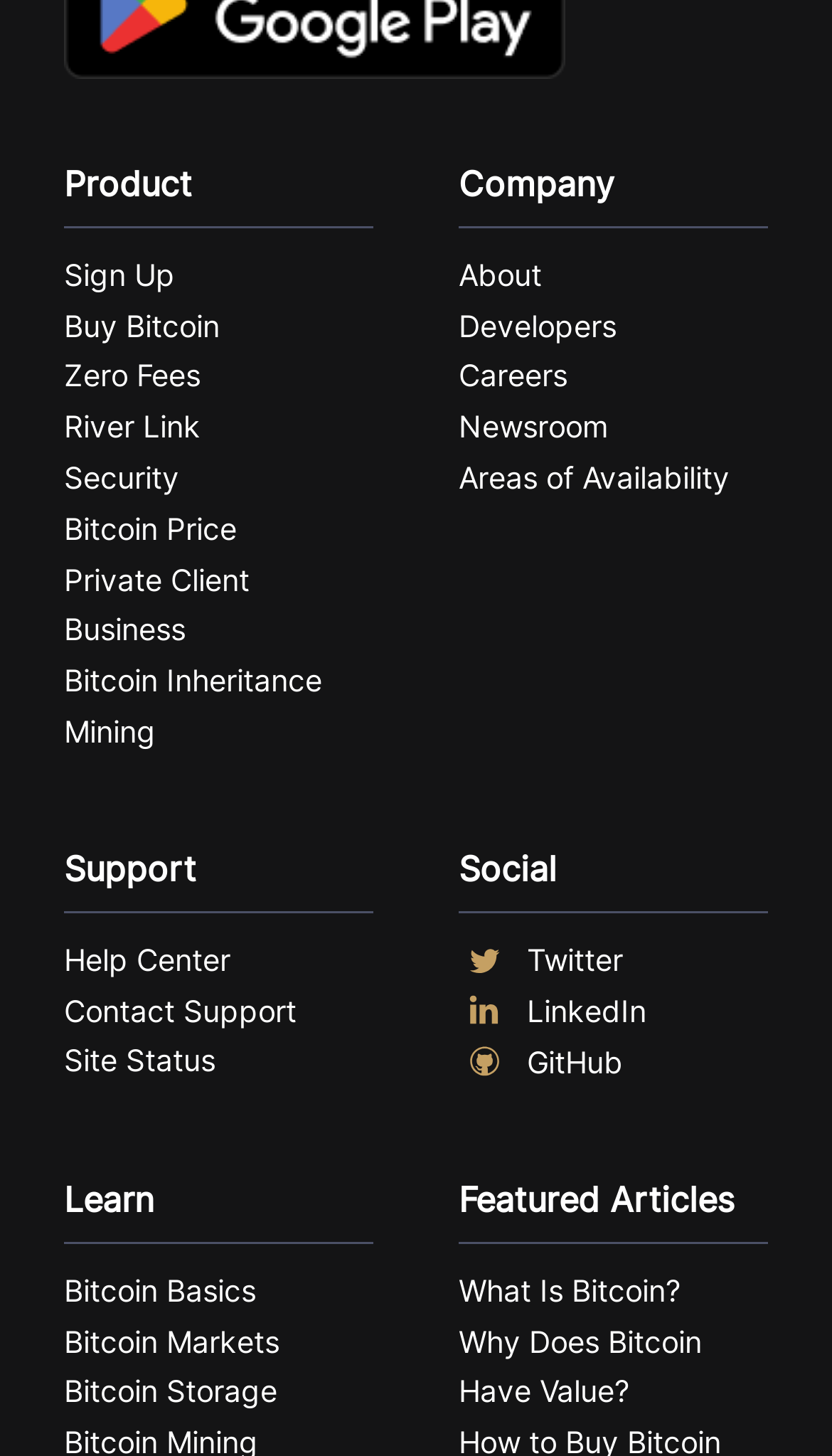Could you specify the bounding box coordinates for the clickable section to complete the following instruction: "Learn about Bitcoin Basics"?

[0.077, 0.869, 0.449, 0.904]